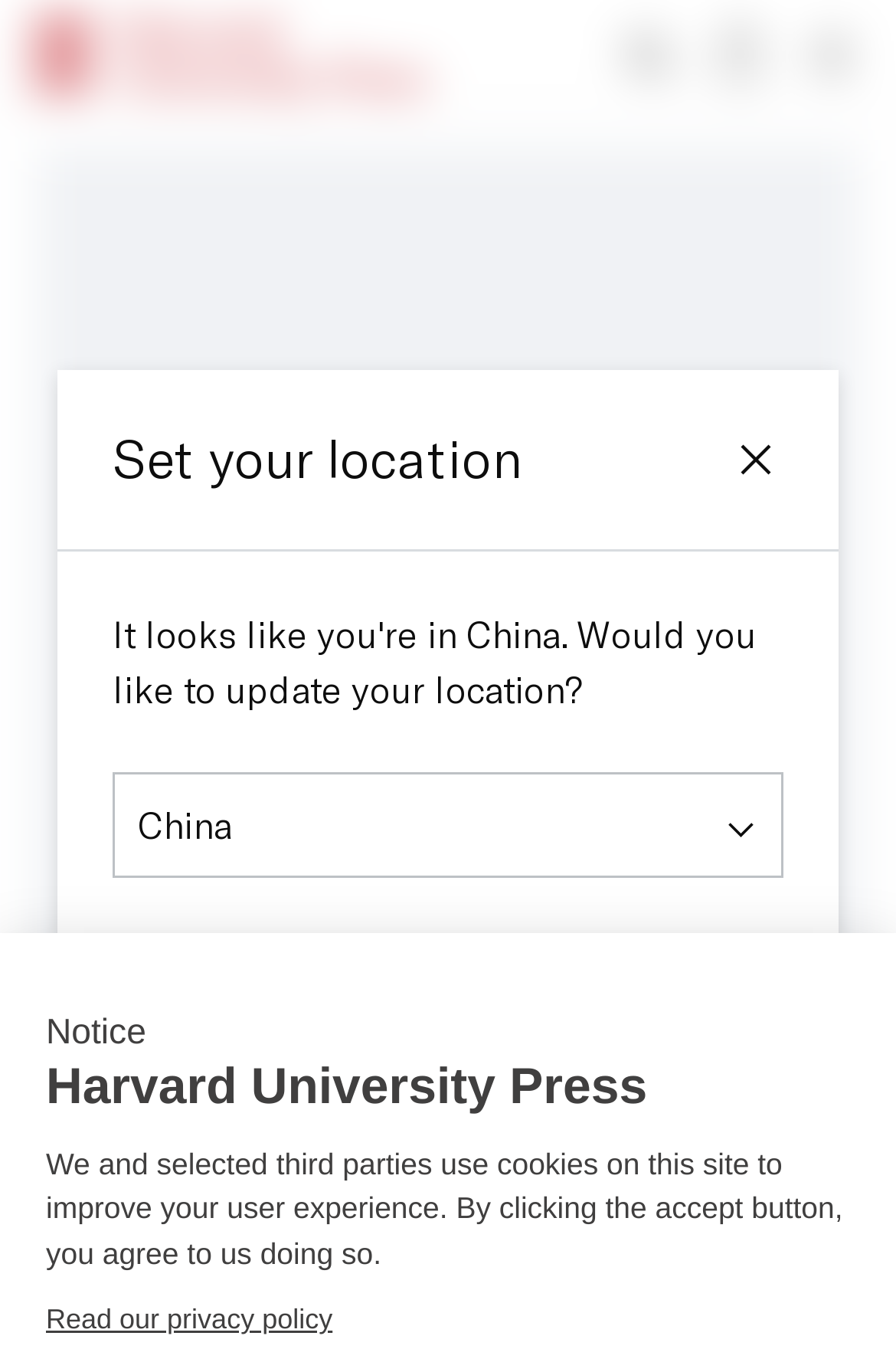What is the purpose of the 'Apply' button?
Look at the image and respond to the question as thoroughly as possible.

I inferred the purpose of the 'Apply' button by looking at its position below the 'Your location' group and the 'Country of location' combobox. It seems to be used to apply the updated location.